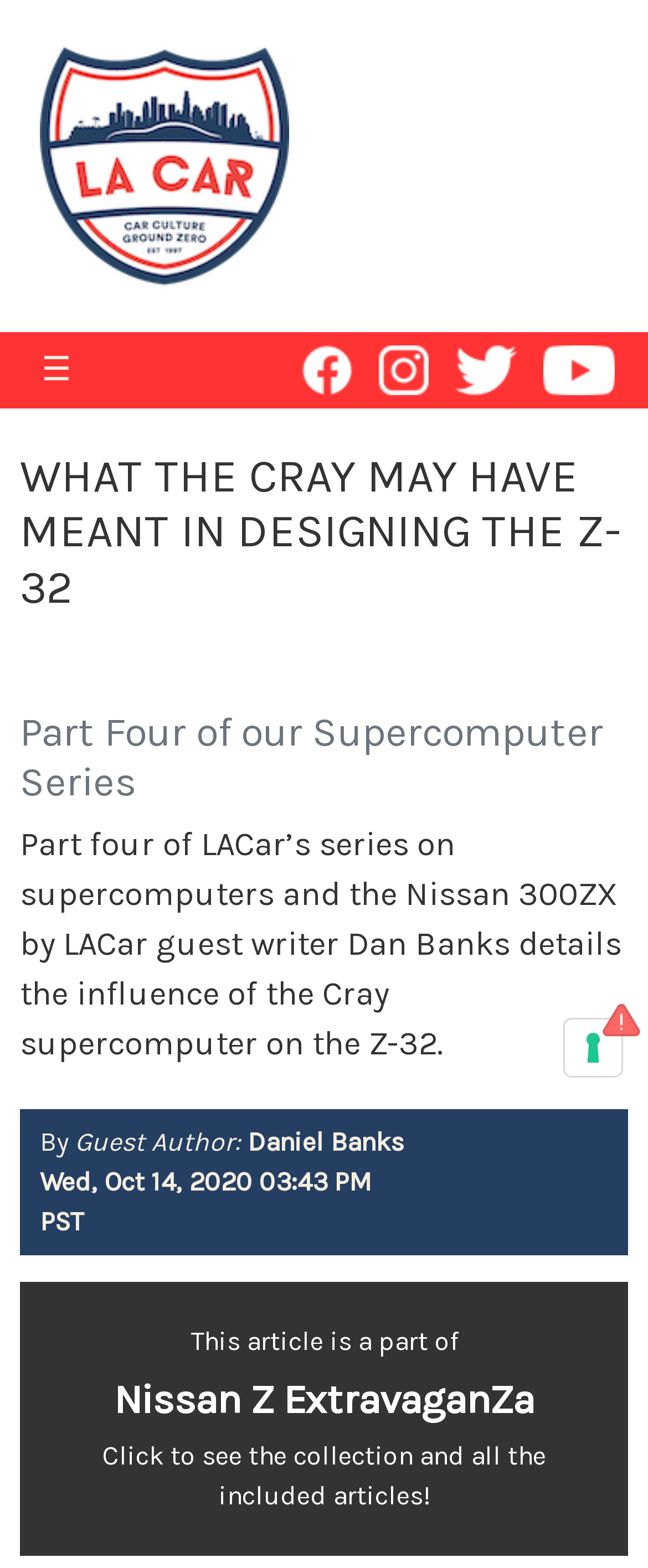Can you extract the primary headline text from the webpage?

WHAT THE CRAY MAY HAVE MEANT IN DESIGNING THE Z-32